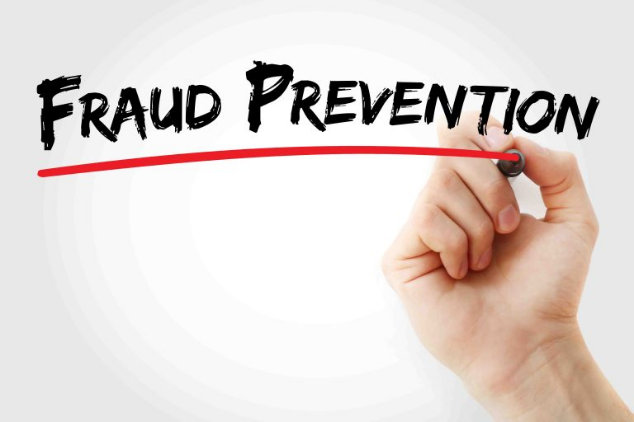Examine the image and give a thorough answer to the following question:
What is the phrase written in bold typography?

The detailed answer is obtained by reading the caption, which explicitly states that the phrase 'FRAUD PREVENTION' is written in bold, expressive typography, emphasizing its importance.